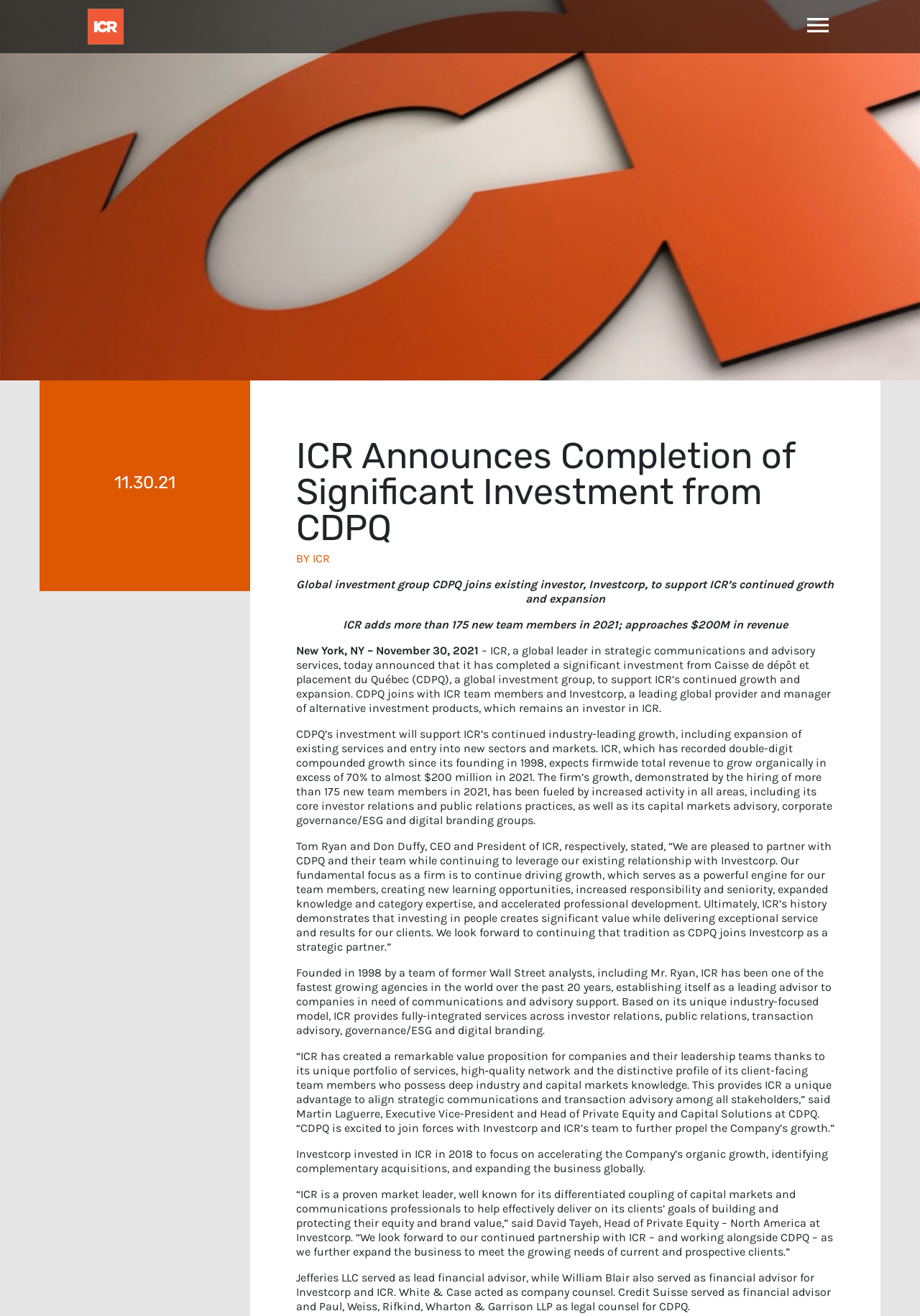Provide the bounding box coordinates of the HTML element this sentence describes: "menu". The bounding box coordinates consist of four float numbers between 0 and 1, i.e., [left, top, right, bottom].

[0.874, 0.008, 0.905, 0.033]